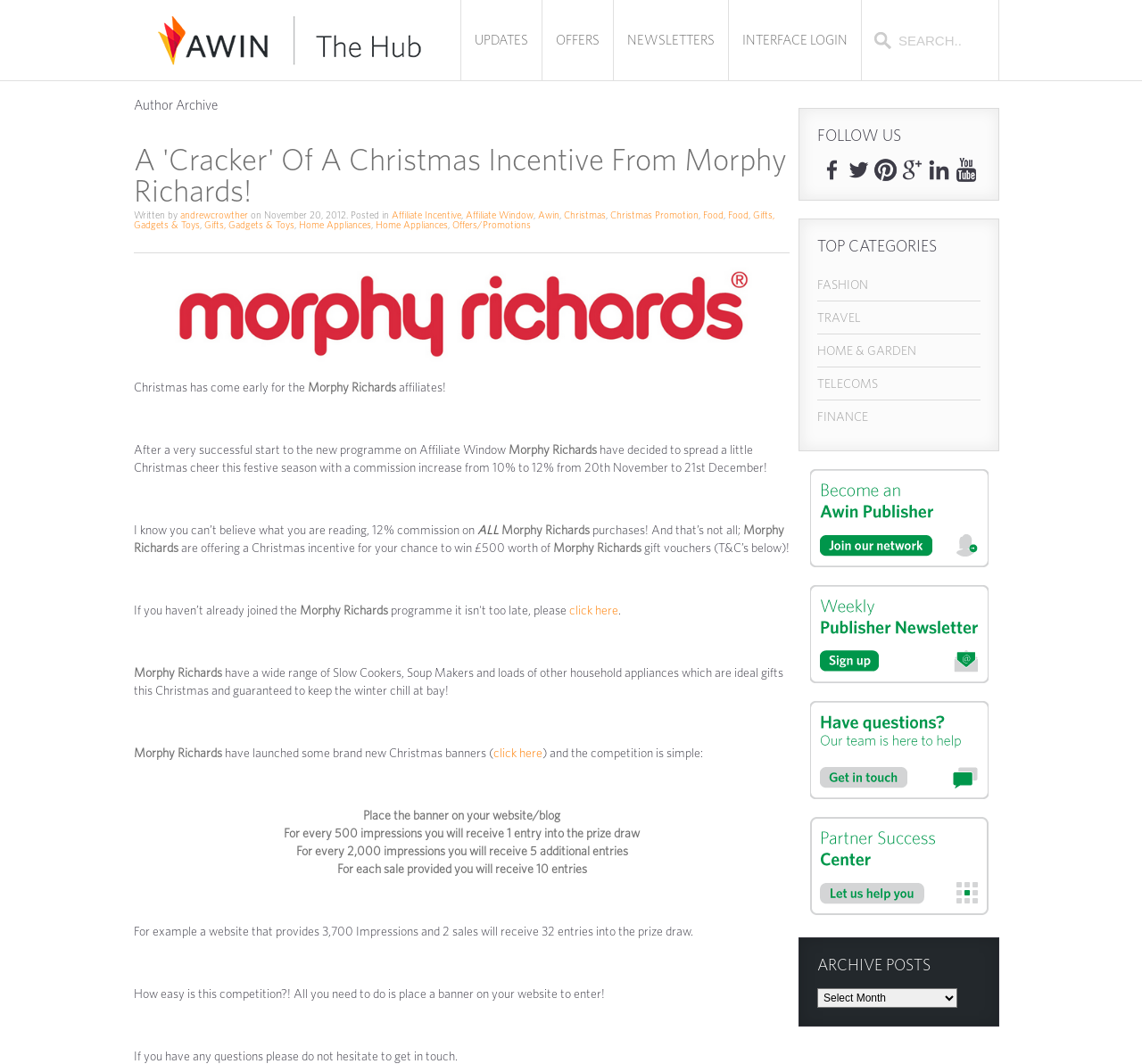Pinpoint the bounding box coordinates of the clickable element needed to complete the instruction: "Read the article 'A 'Cracker' Of A Christmas Incentive From Morphy Richards!'". The coordinates should be provided as four float numbers between 0 and 1: [left, top, right, bottom].

[0.117, 0.132, 0.689, 0.196]